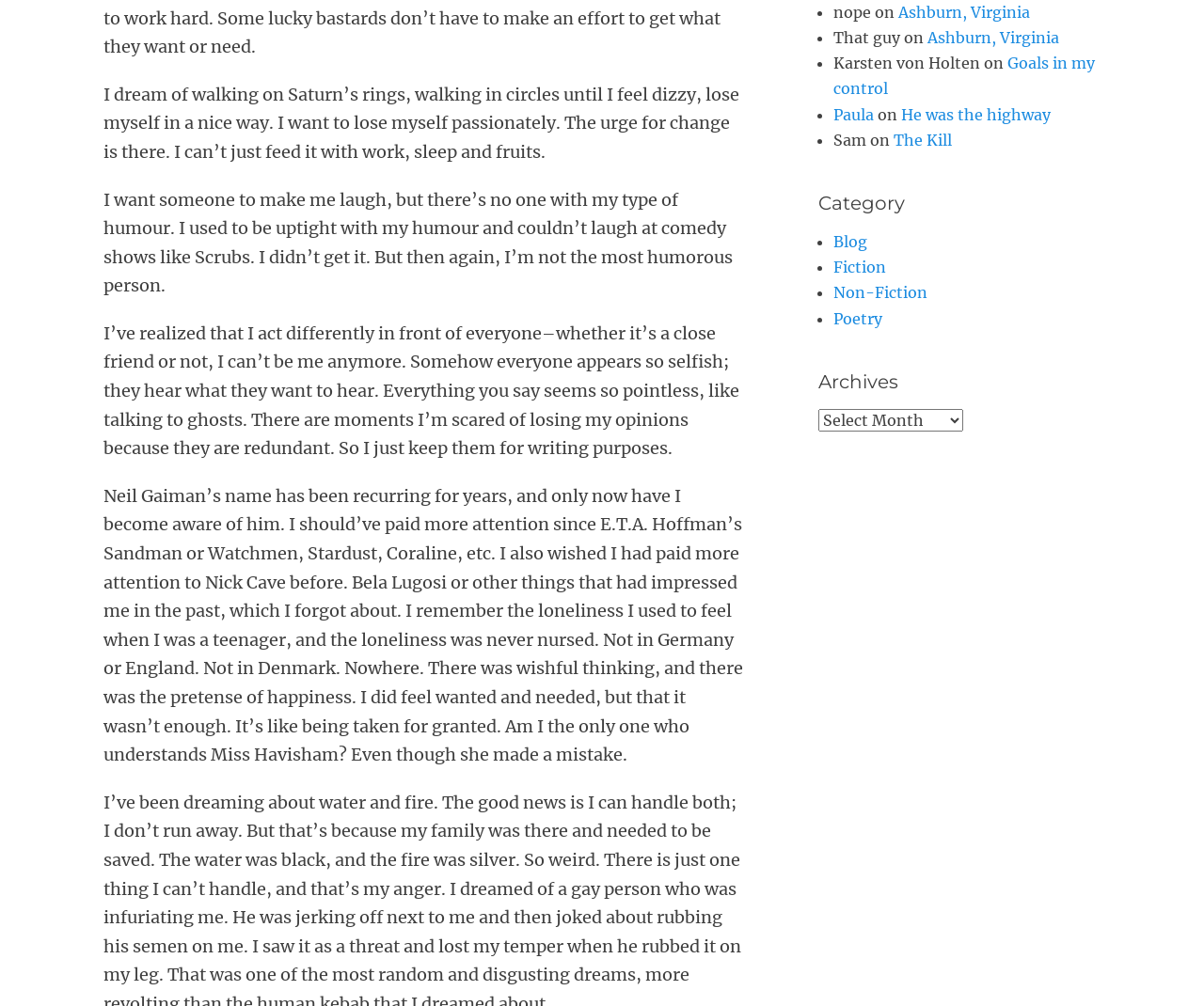Determine the bounding box coordinates in the format (top-left x, top-left y, bottom-right x, bottom-right y). Ensure all values are floating point numbers between 0 and 1. Identify the bounding box of the UI element described by: Number 7 In Numerology

None